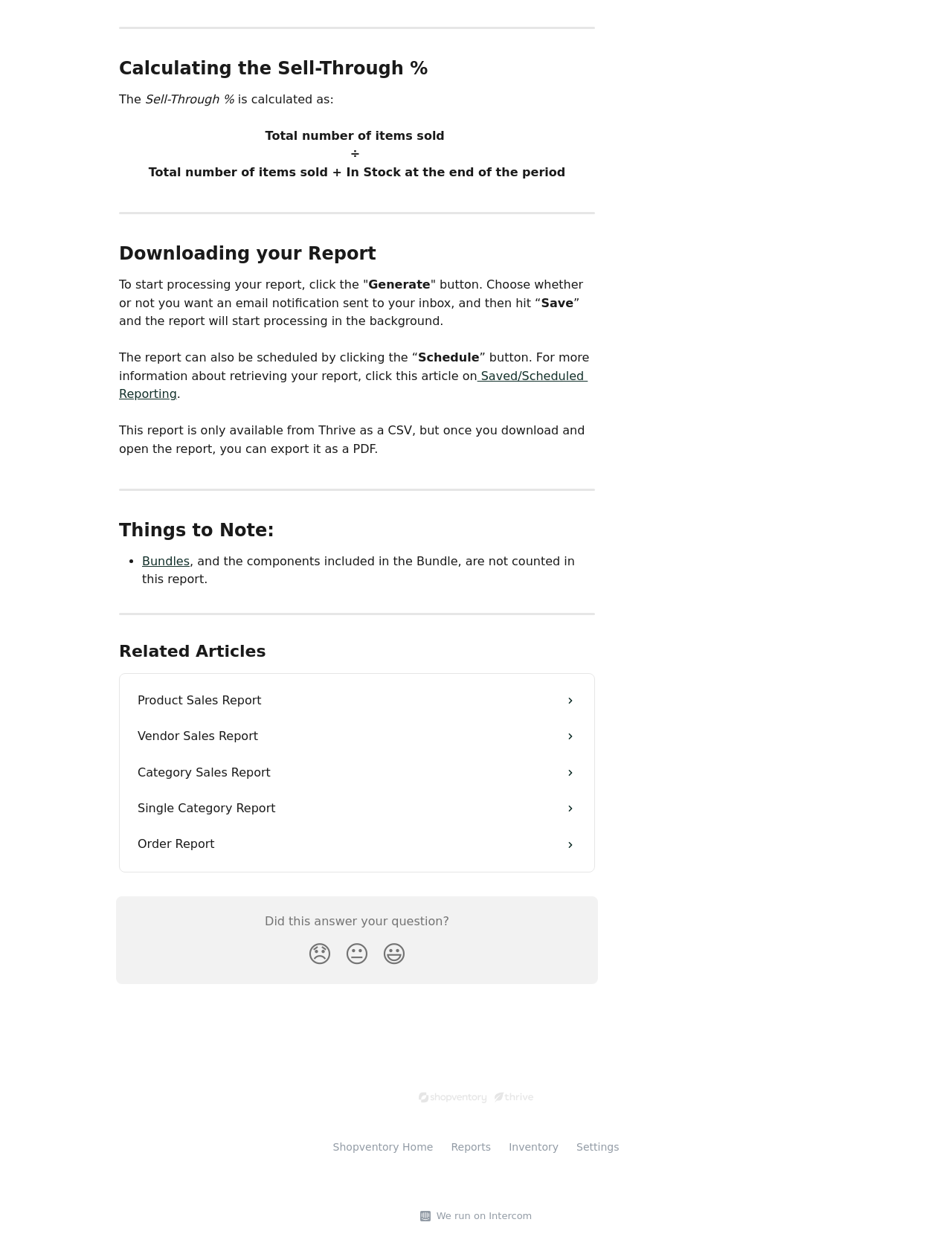Determine the bounding box coordinates for the element that should be clicked to follow this instruction: "Click the 'Product Sales Report' link". The coordinates should be given as four float numbers between 0 and 1, in the format [left, top, right, bottom].

[0.135, 0.542, 0.615, 0.57]